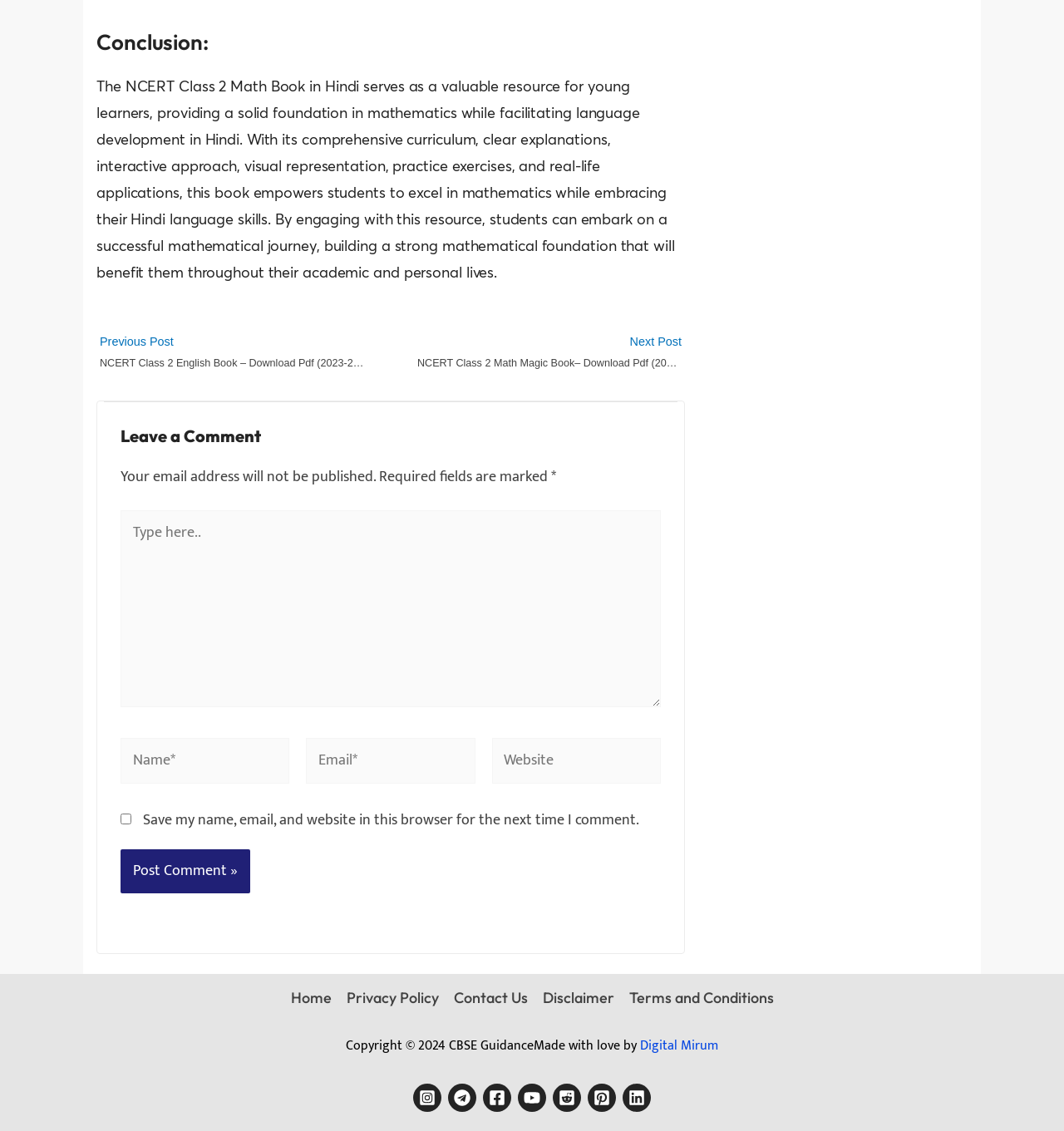What is the name of the book mentioned in the 'Previous Post' link?
Kindly give a detailed and elaborate answer to the question.

The 'Previous Post' link on the webpage mentions 'NCERT Class 2 English Book – Download Pdf (2023-2024)', which indicates that the book mentioned is the NCERT Class 2 English Book.